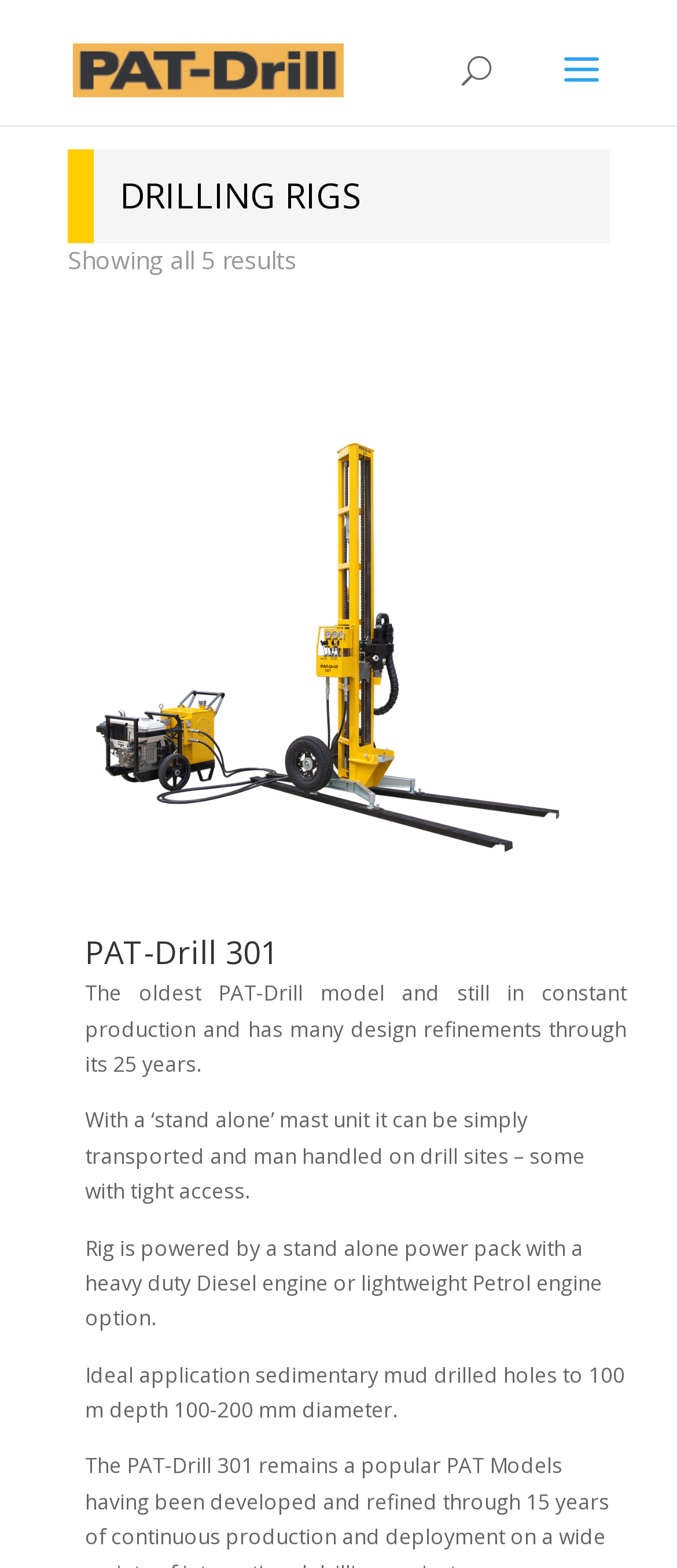What is the maximum depth of holes that can be drilled?
Please respond to the question with a detailed and well-explained answer.

I found the answer by reading the StaticText element that says 'Ideal application sedimentary mud drilled holes to 100 m depth 100-200 mm diameter.' This text describes the ideal application of the drilling rig, and it mentions the maximum depth of holes that can be drilled.